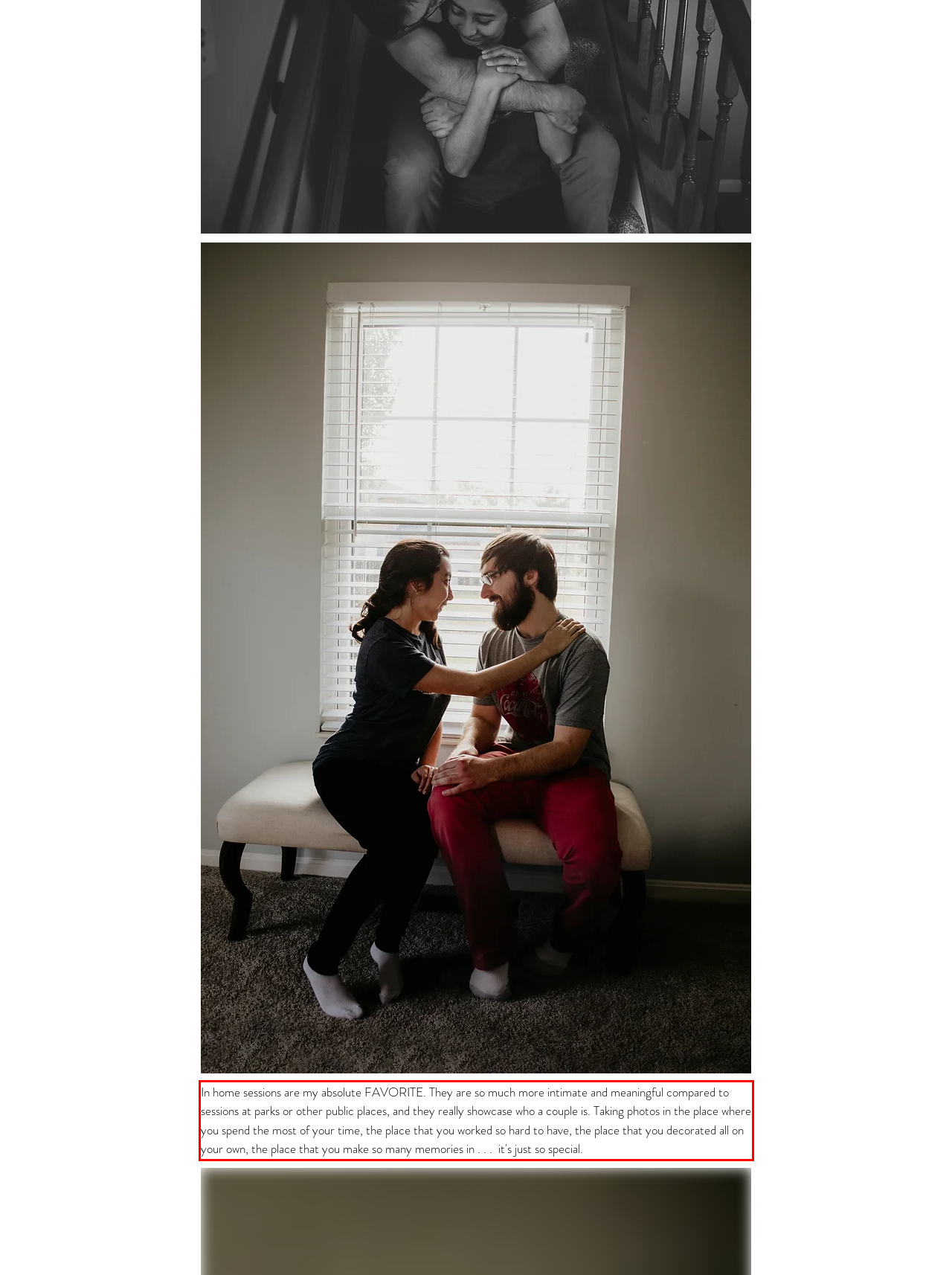You have a screenshot of a webpage where a UI element is enclosed in a red rectangle. Perform OCR to capture the text inside this red rectangle.

In home sessions are my absolute FAVORITE. They are so much more intimate and meaningful compared to sessions at parks or other public places, and they really showcase who a couple is. Taking photos in the place where you spend the most of your time, the place that you worked so hard to have, the place that you decorated all on your own, the place that you make so many memories in . . . it's just so special.